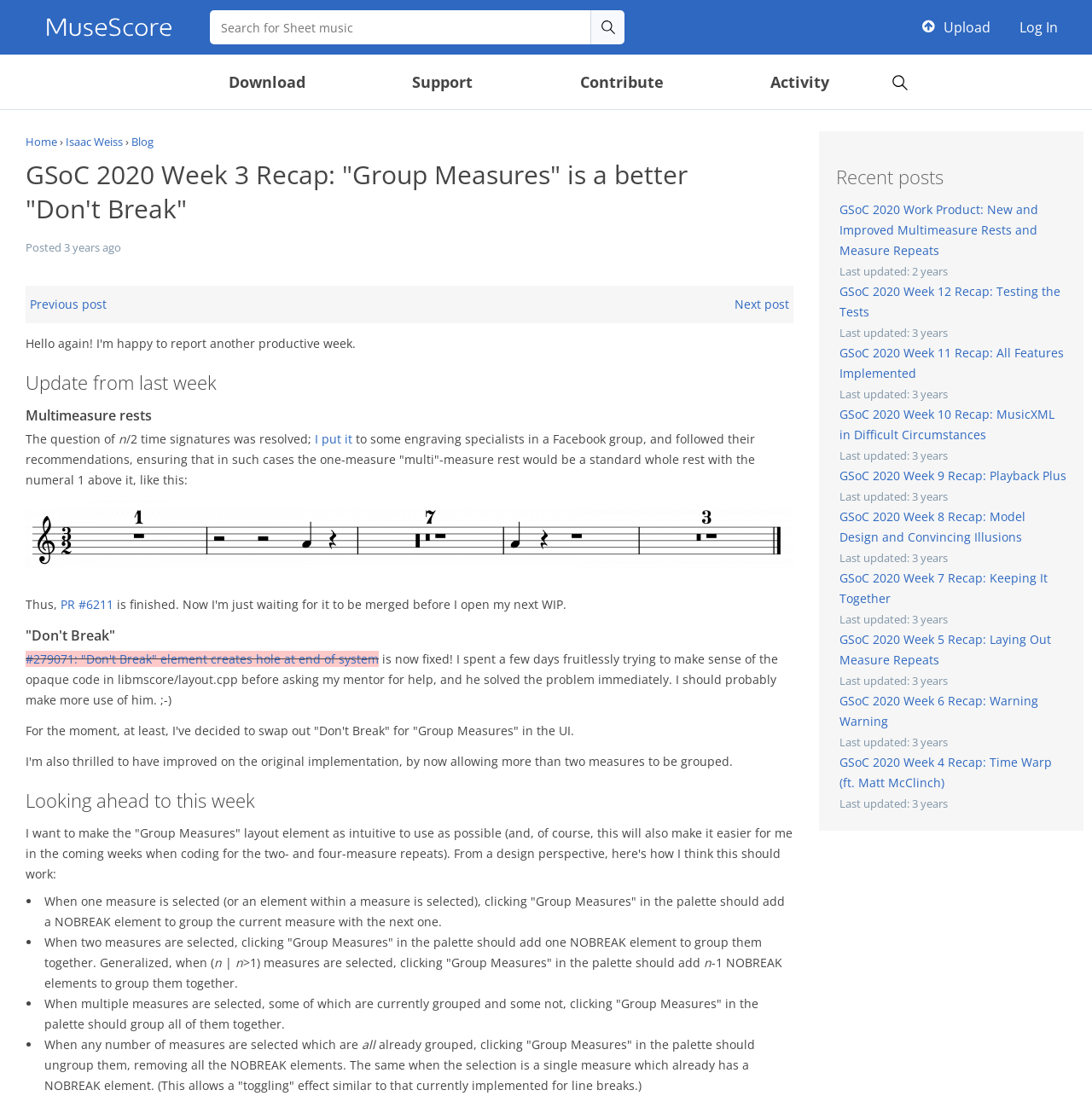Write a detailed summary of the webpage.

This webpage is a blog post titled "GSoC 2020 Week 3 Recap: 'Group Measures' is a better 'Don't Break'". At the top, there is a navigation bar with links to "Home", "Isaac Weiss", and "Blog". Below the navigation bar, there is a heading with the title of the blog post, followed by a table with two columns. The table contains links to "Previous post" and "Next post".

The main content of the blog post is divided into several sections, each with its own heading. The first section is "Update from last week", which discusses the resolution of an issue with n/2 time signatures. The second section is "Multimeasure rests", which explains how the author implemented a solution for multimeasure rests.

The third section is "'Don't Break'", which describes how the author fixed an issue with the "Don't Break" element. The fourth section is "Looking ahead to this week", which outlines the author's plans for making the "Group Measures" layout element more intuitive to use.

The blog post also includes several images, including an image of an old layout and an image of a new layout. There are also several links to other blog posts, including "PR #6211" and "#279071: 'Don't Break' element creates hole at end of system".

On the right side of the page, there is a complementary section with a heading "Recent posts". This section lists several recent blog posts, including "GSoC 2020 Work Product: New and Improved Multimeasure Rests and Measure Repeats", "GSoC 2020 Week 12 Recap: Testing the Tests", and "GSoC 2020 Week 11 Recap: All Features Implemented". Each post has a link to the full article and a "Last updated" timestamp.

At the top-right corner of the page, there are links to "Upload", "Log In", and a search box. Below the search box, there are links to "Download", "Support", "Contribute", and "Activity".